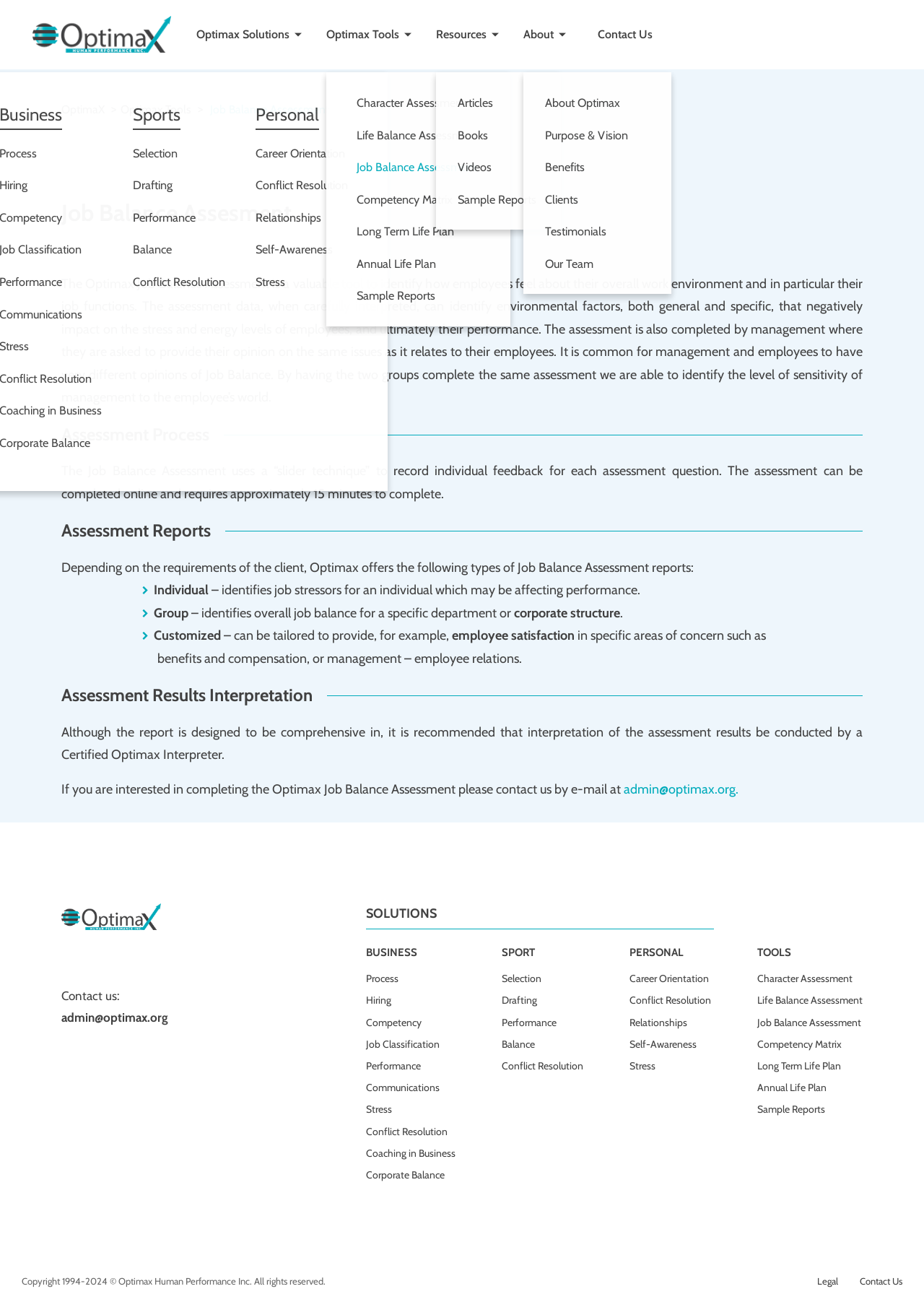Can you give a detailed response to the following question using the information from the image? What is the role of management in the Job Balance Assessment?

Management is asked to provide their opinion on the same issues as it relates to their employees, which can help identify the level of sensitivity of management to the employee's world and provide a more comprehensive understanding of the job balance.